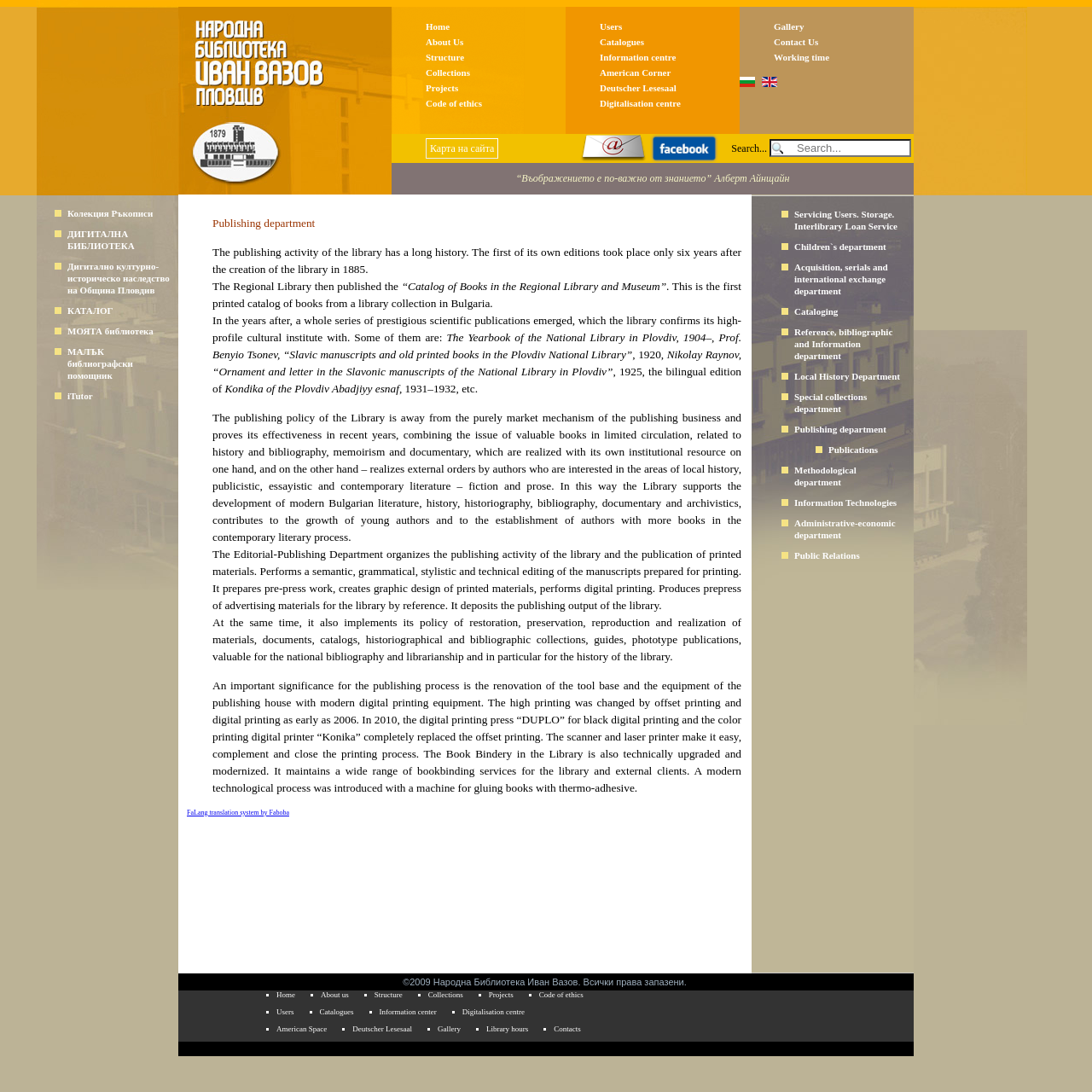Reply to the question with a single word or phrase:
What is the function of the Editorial-Publishing Department?

Organizes publishing activity